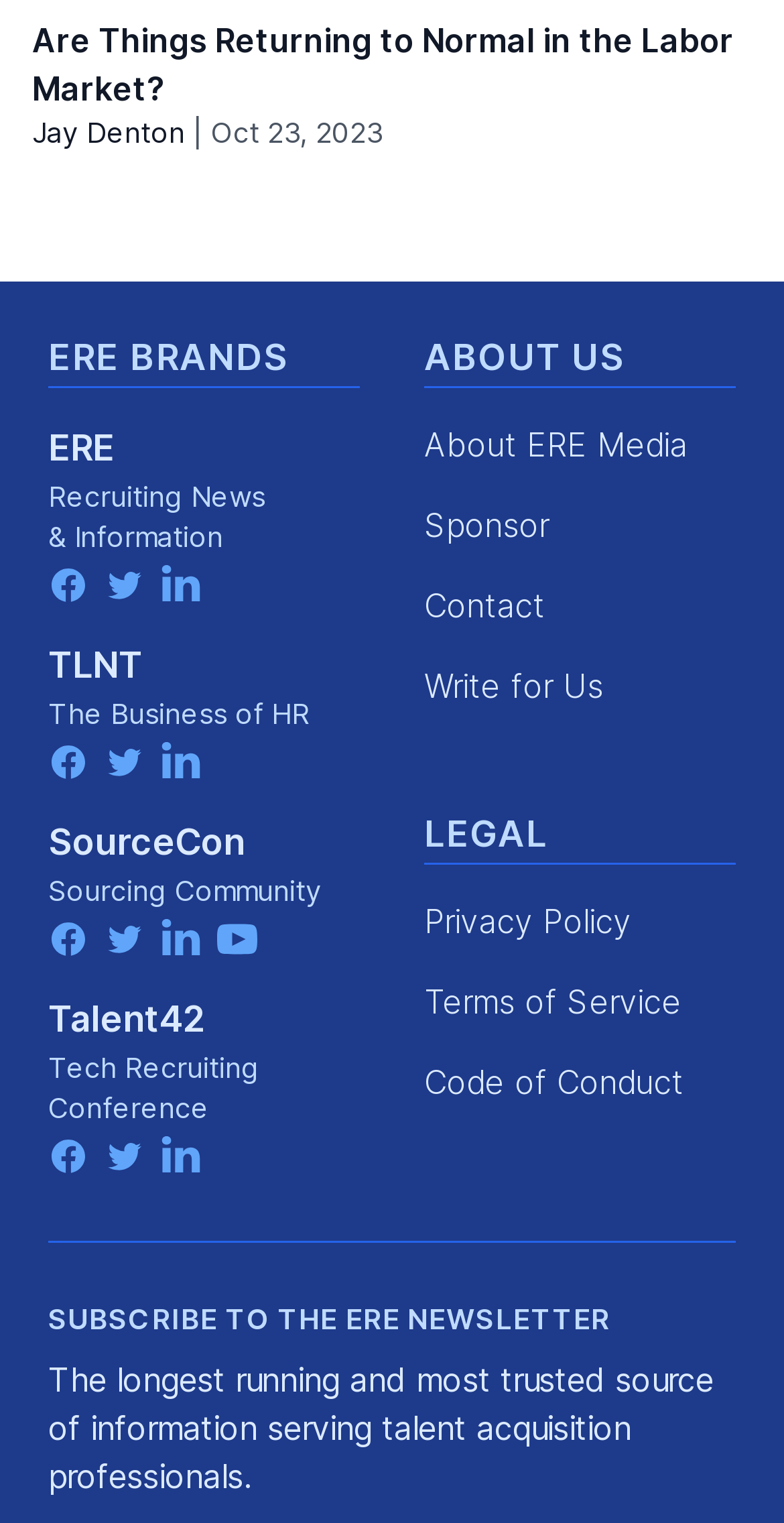What is the purpose of the webpage?
Give a detailed and exhaustive answer to the question.

The purpose of the webpage is inferred from the various headings and links on the page, including 'ERE BRANDS', 'Recruiting News', 'The Business of HR', and 'Sourcing Community', which suggest that the webpage provides news and information related to recruiting and human resources.